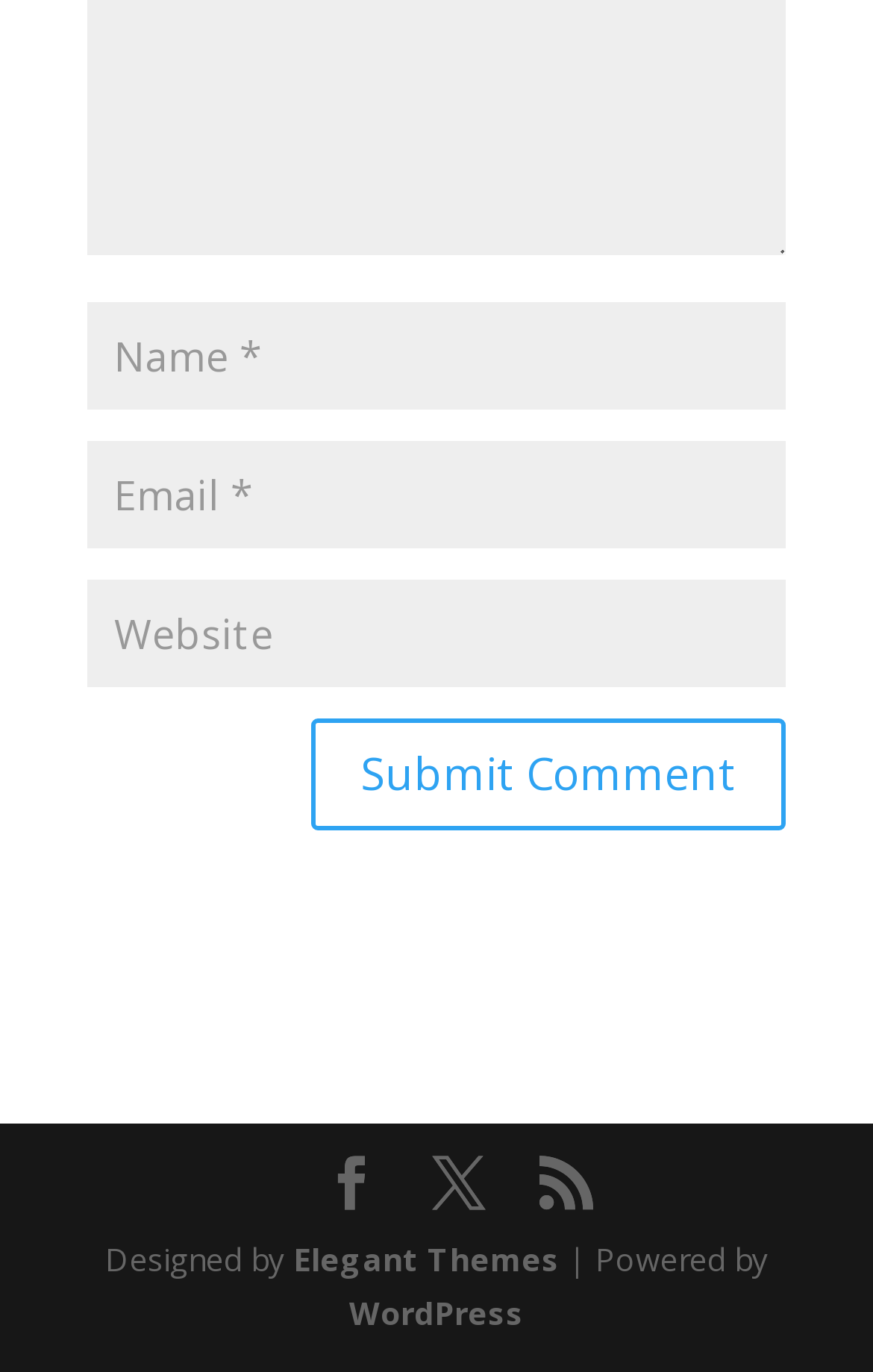Respond to the question below with a concise word or phrase:
What platform is the webpage built on?

WordPress